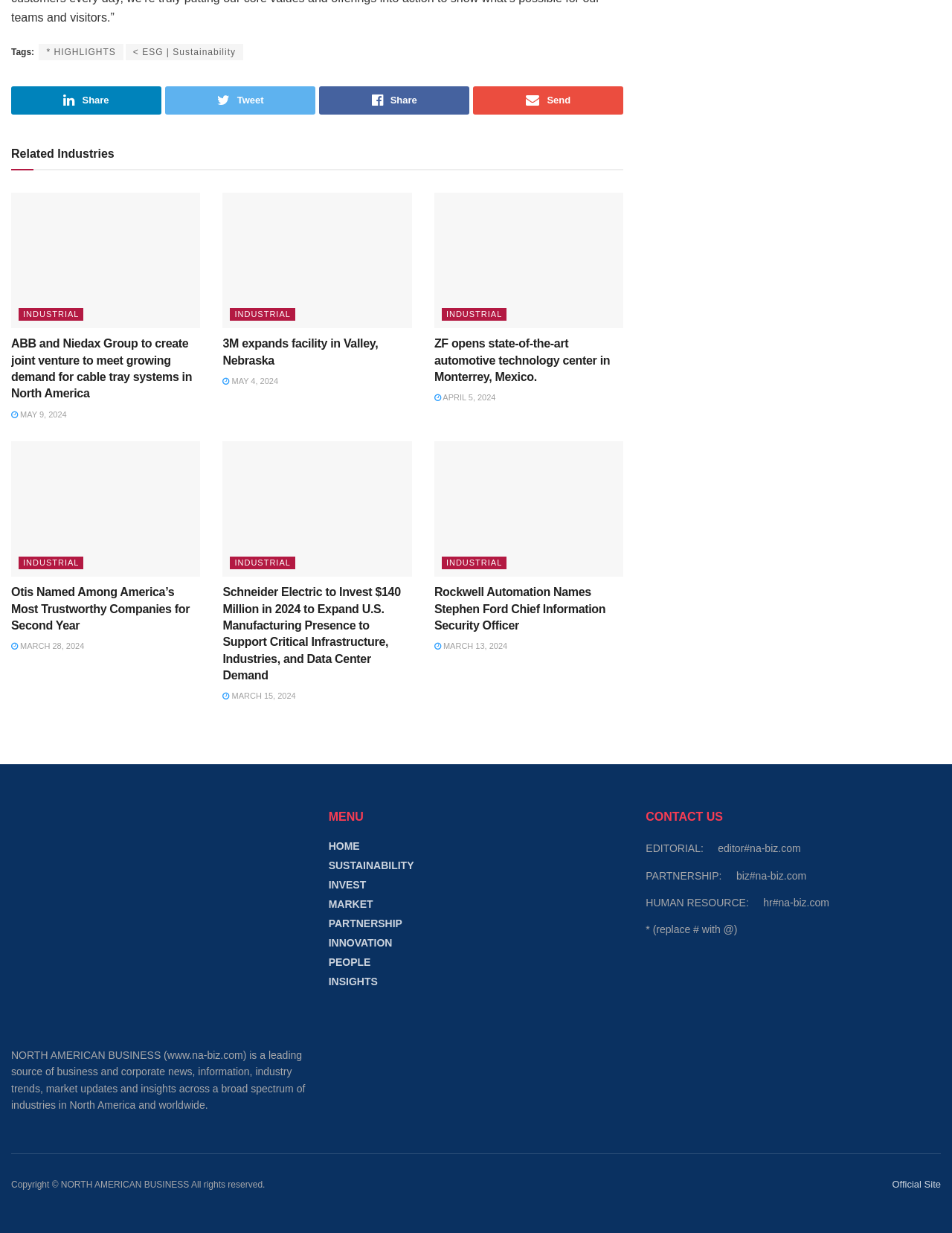Given the element description: "PARTNERSHIP", predict the bounding box coordinates of this UI element. The coordinates must be four float numbers between 0 and 1, given as [left, top, right, bottom].

[0.345, 0.744, 0.423, 0.754]